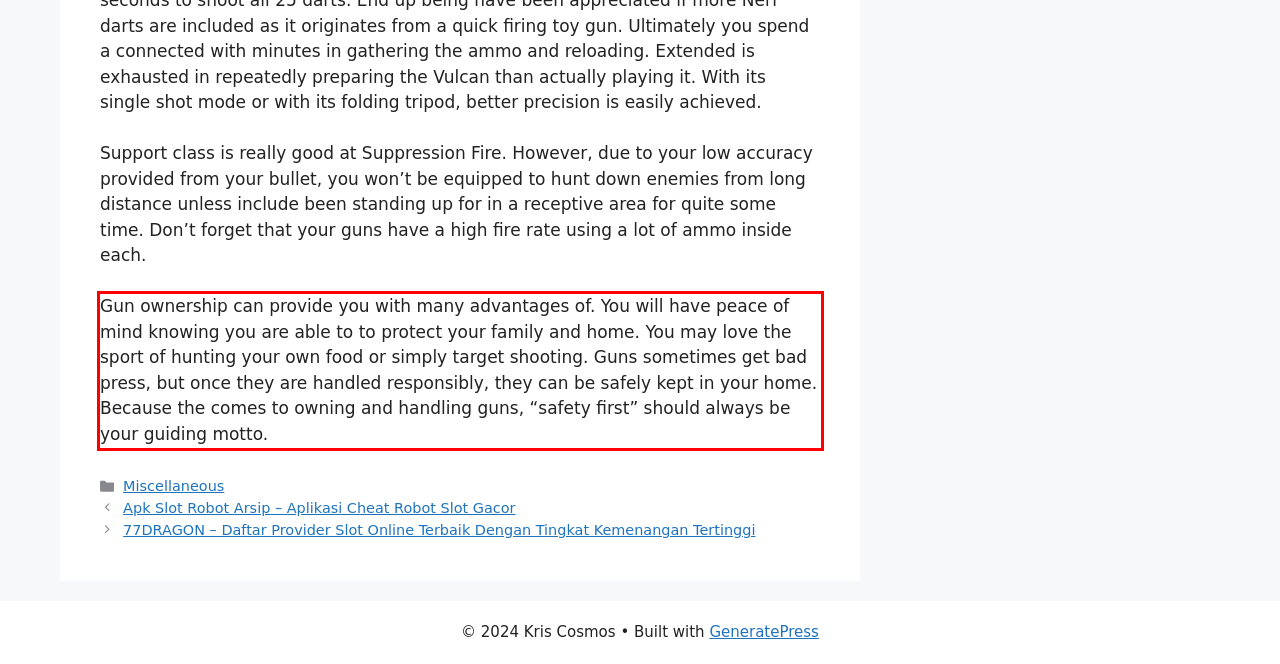You have a screenshot of a webpage with a UI element highlighted by a red bounding box. Use OCR to obtain the text within this highlighted area.

Gun ownership can provide you with many advantages of. You will have peace of mind knowing you are able to to protect your family and home. You may love the sport of hunting your own food or simply target shooting. Guns sometimes get bad press, but once they are handled responsibly, they can be safely kept in your home. Because the comes to owning and handling guns, “safety first” should always be your guiding motto.